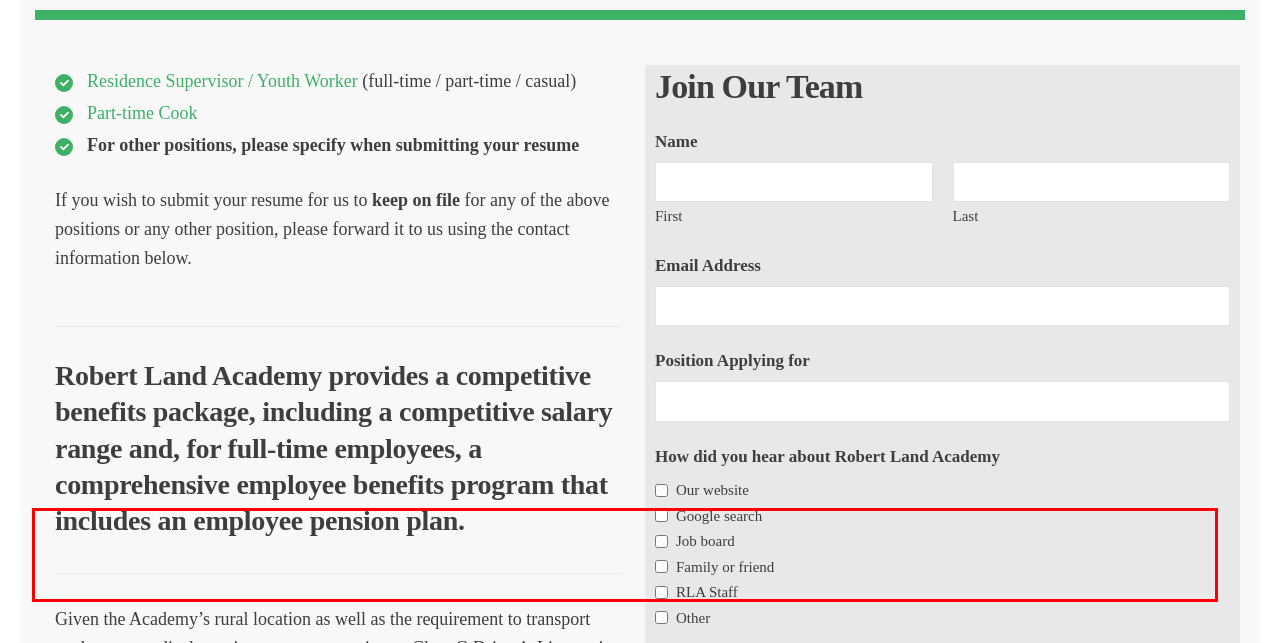You have a webpage screenshot with a red rectangle surrounding a UI element. Extract the text content from within this red bounding box.

Copyright © 2023 Robert Land Academy. All rights reserved. If you require any information provided on our website to be made available in an alternative accessible format, we encourage you to contact us. You have the option to make your request verbally, via email, or in writing, depending on your preferred method of communication. More informationhttps://robertlandacademy.com/water/